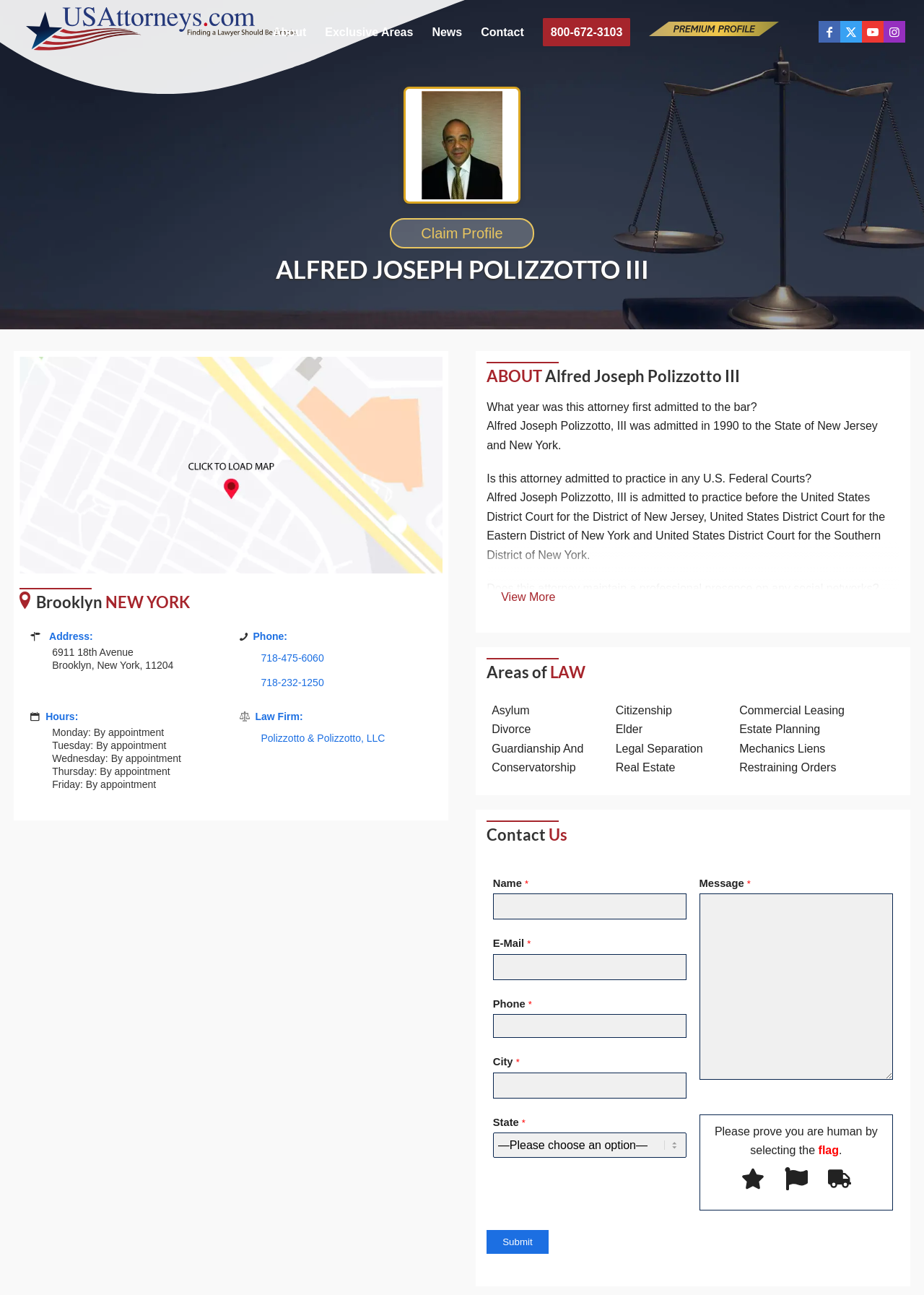Using the details from the image, please elaborate on the following question: What is the phone number of Alfred Joseph Polizzotto III?

The answer can be found in the section where it lists the phone numbers as '718-475-6060' and '718-232-1250'.